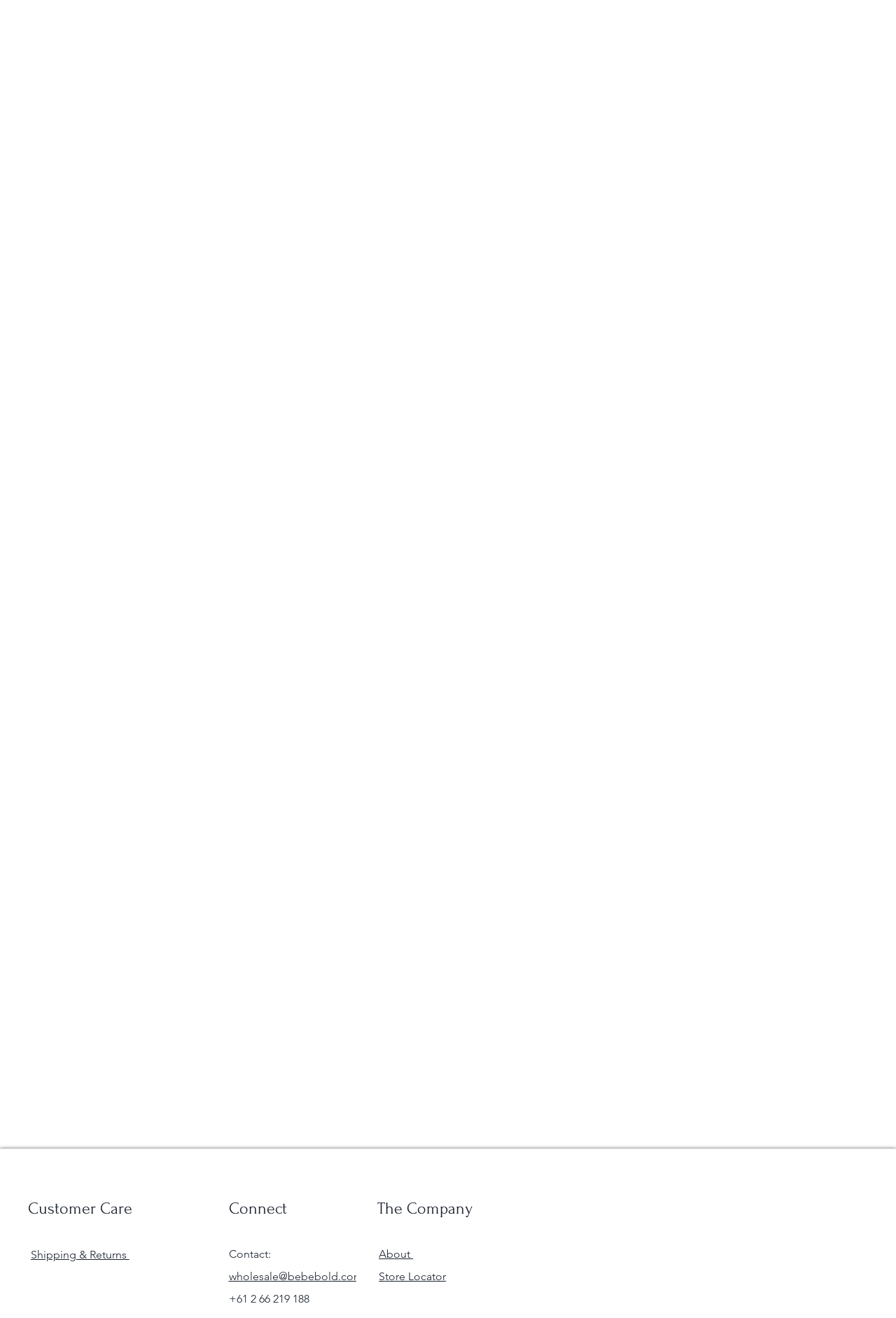What is the phone number for customer care?
Provide an in-depth answer to the question, covering all aspects.

The phone number for customer care is located under the 'Connect' heading and is '+61 2 66 219 188'. This information is provided along with an email address and a link to contact the studio.